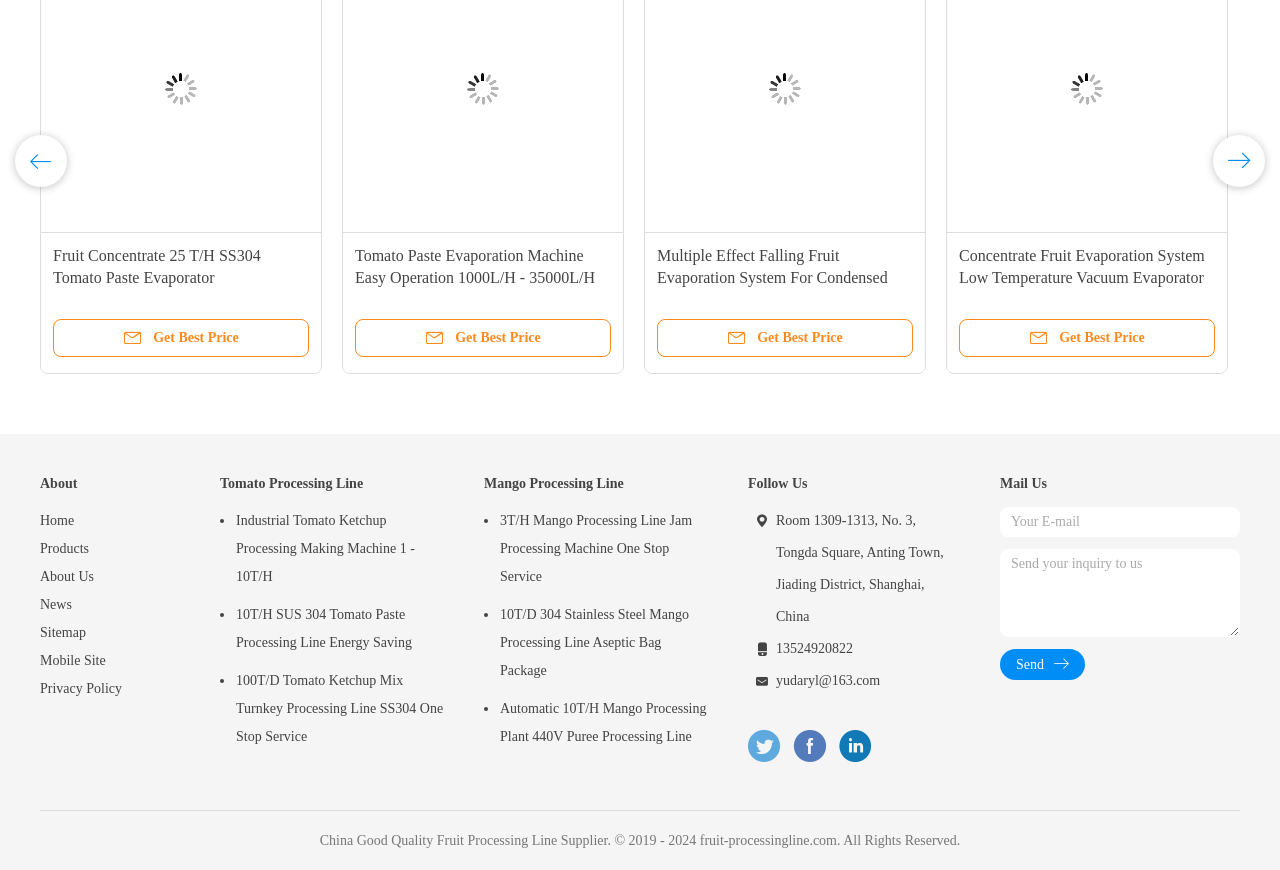Provide the bounding box coordinates for the UI element that is described by this text: "Get Best Price". The coordinates should be in the form of four float numbers between 0 and 1: [left, top, right, bottom].

[0.749, 0.367, 0.949, 0.41]